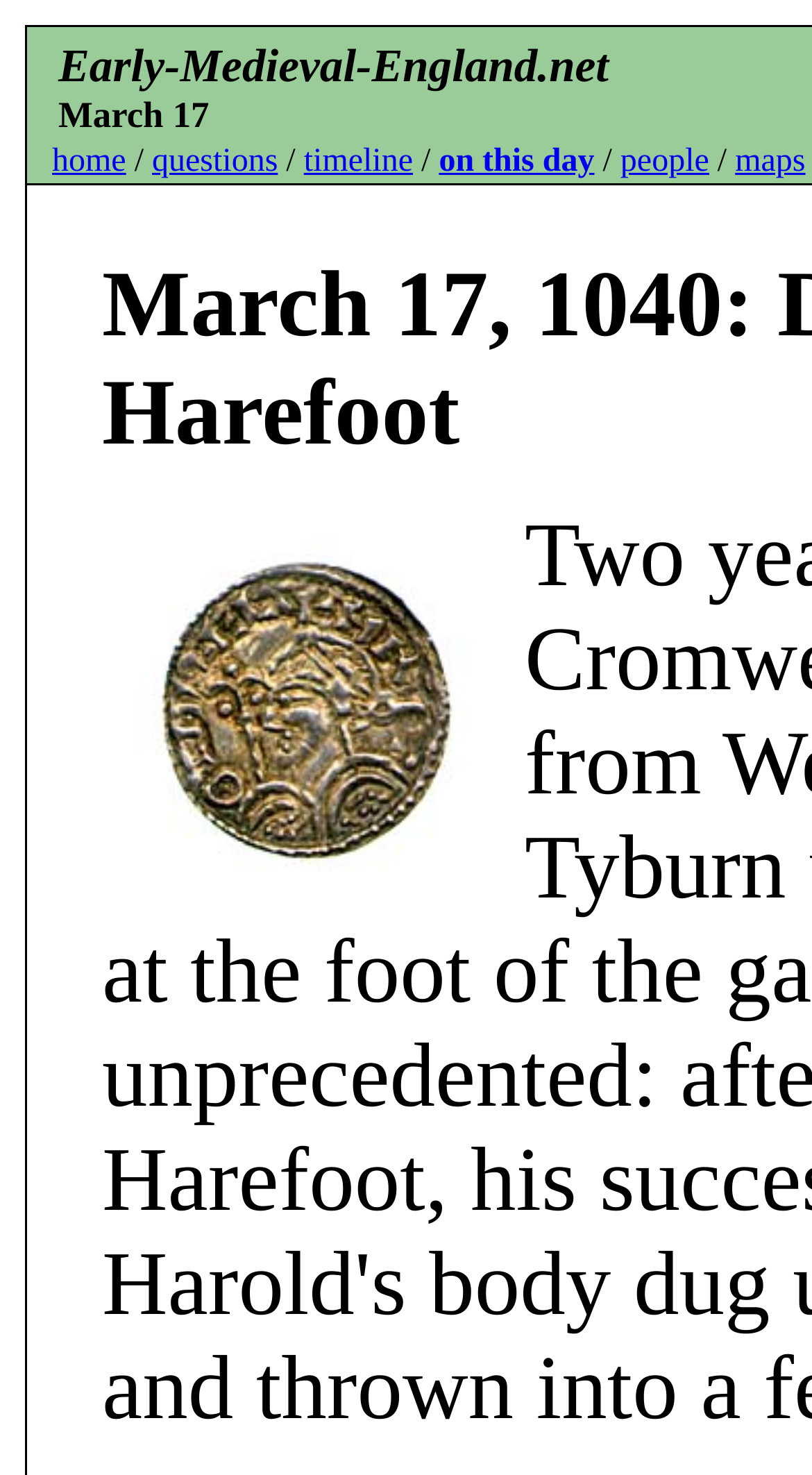Use a single word or phrase to answer the following:
Is there a separator between the links on the top navigation bar?

Yes